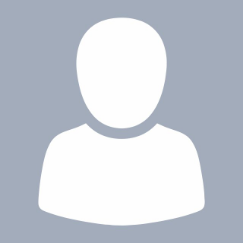Offer a detailed narrative of what is shown in the image.

The image features a placeholder silhouette of a person, commonly used to represent an individual when a specific image is unavailable. Positioned within the context of the webpage, it accompanies information about Dr. Amelia Pidgeon, a dentist at Feltham Dental Care. The surrounding content highlights her qualifications, experience, and approach to dentistry, emphasizing her enthusiasm and commitment to patient care. The visual element serves as a representation of Dr. Pidgeon, alongside textual descriptions that detail her background in dentistry and her personal interests.